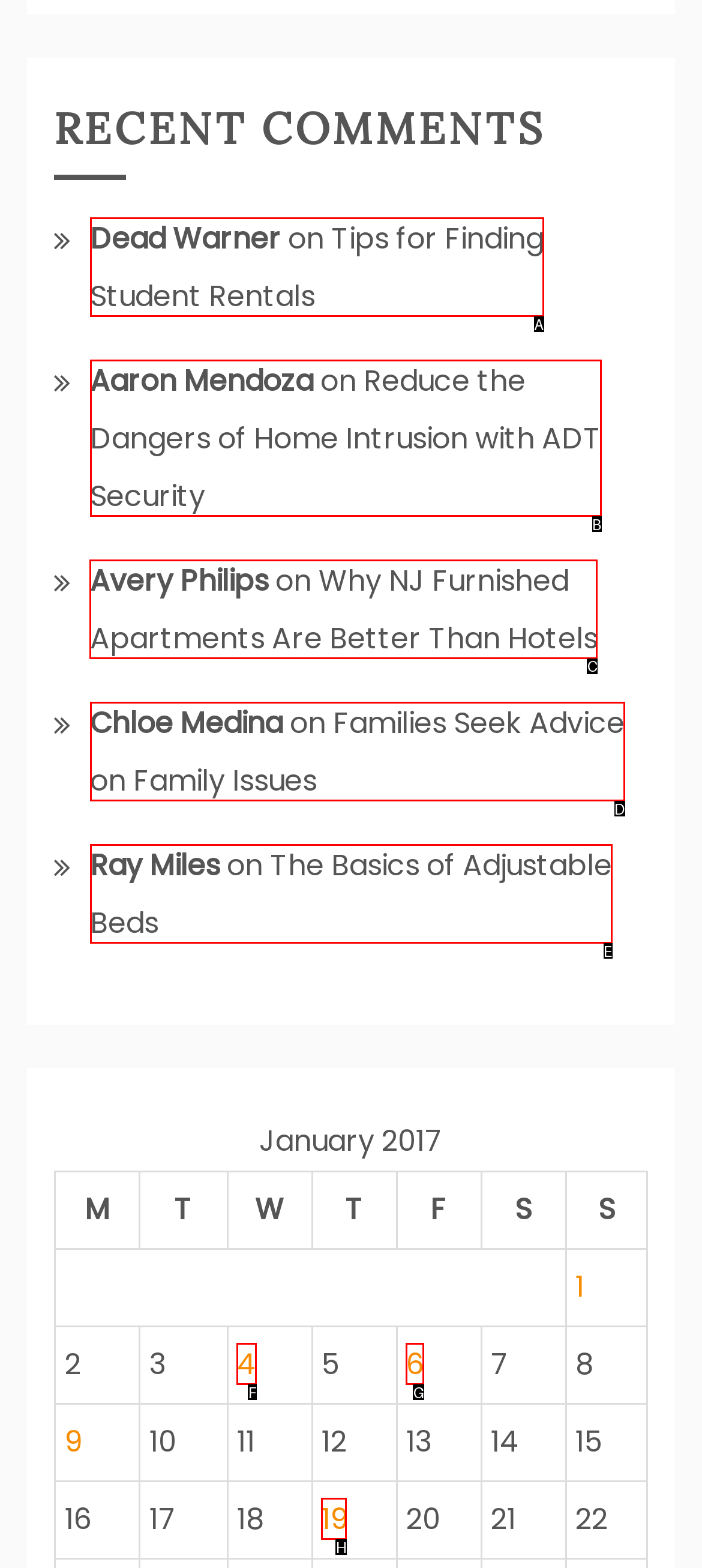Select the correct HTML element to complete the following task: View refund policy
Provide the letter of the choice directly from the given options.

None